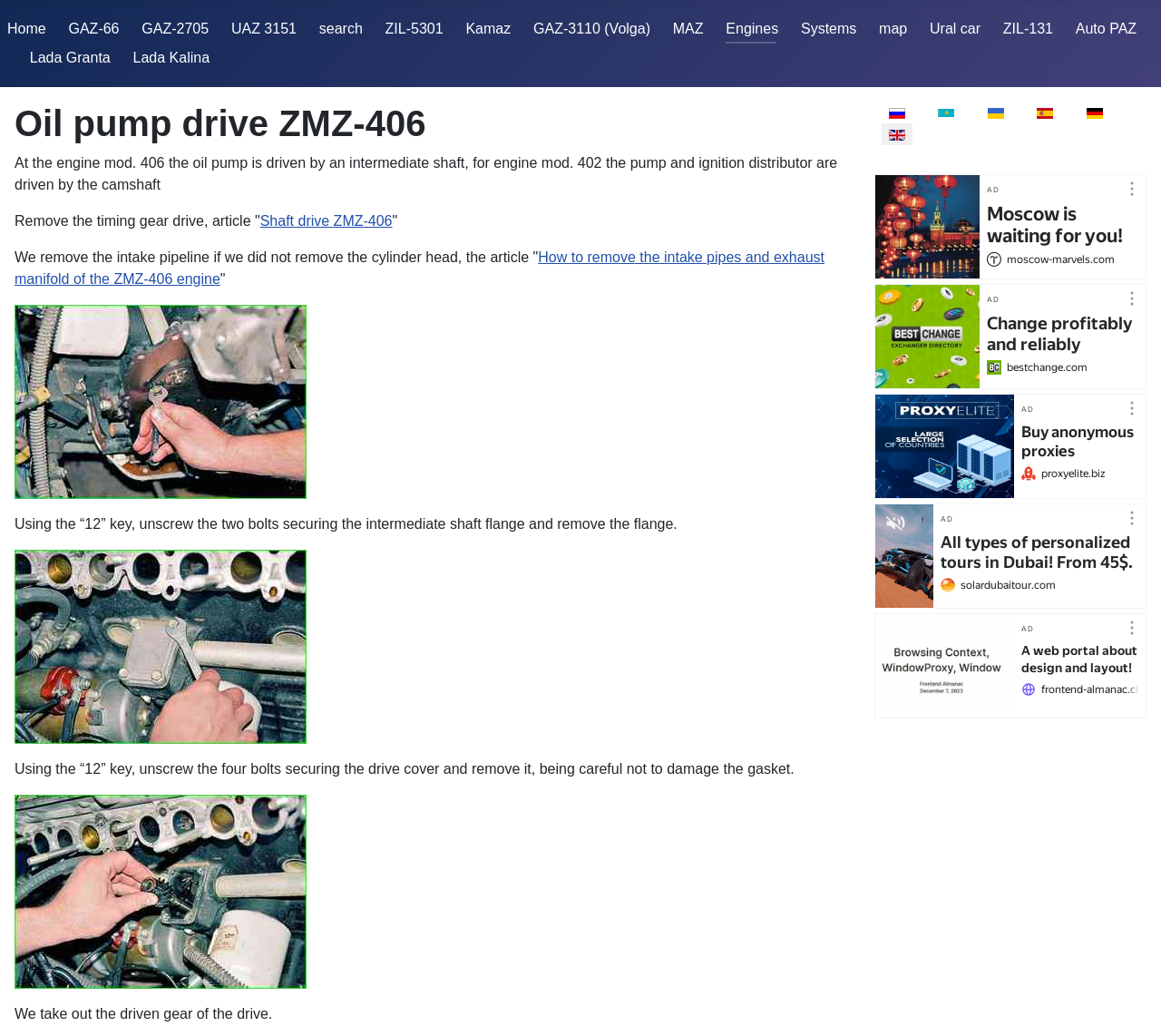Identify the bounding box coordinates necessary to click and complete the given instruction: "Click on the 'How to remove the intake pipes and exhaust manifold of the ZMZ-406 engine' link".

[0.012, 0.241, 0.71, 0.277]